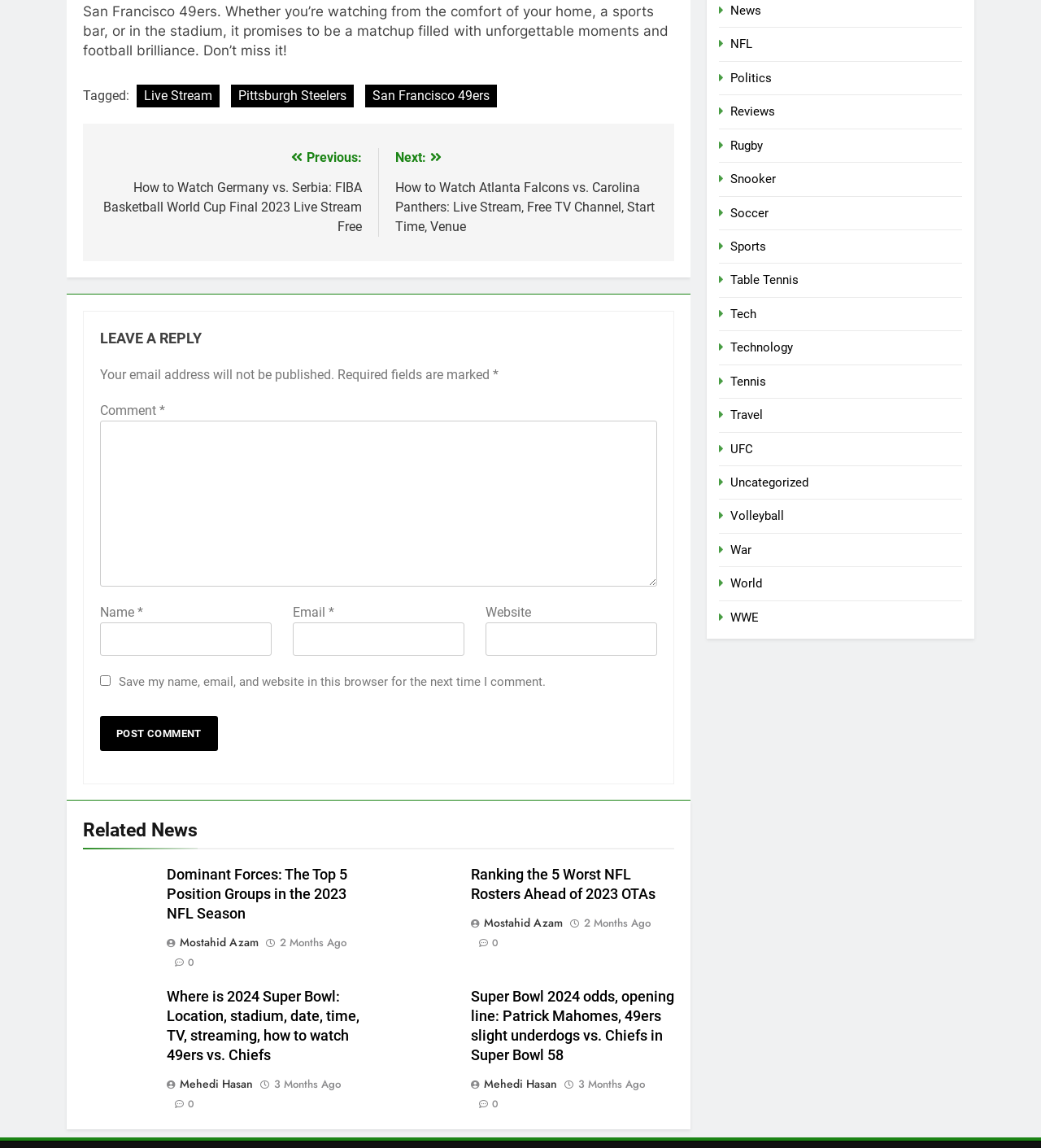What is the purpose of the text box labeled 'Comment'?
Please ensure your answer to the question is detailed and covers all necessary aspects.

The text box labeled 'Comment' is located under the heading 'LEAVE A REPLY' and is required to be filled in, indicating that it is for users to leave a comment or reply to a post.